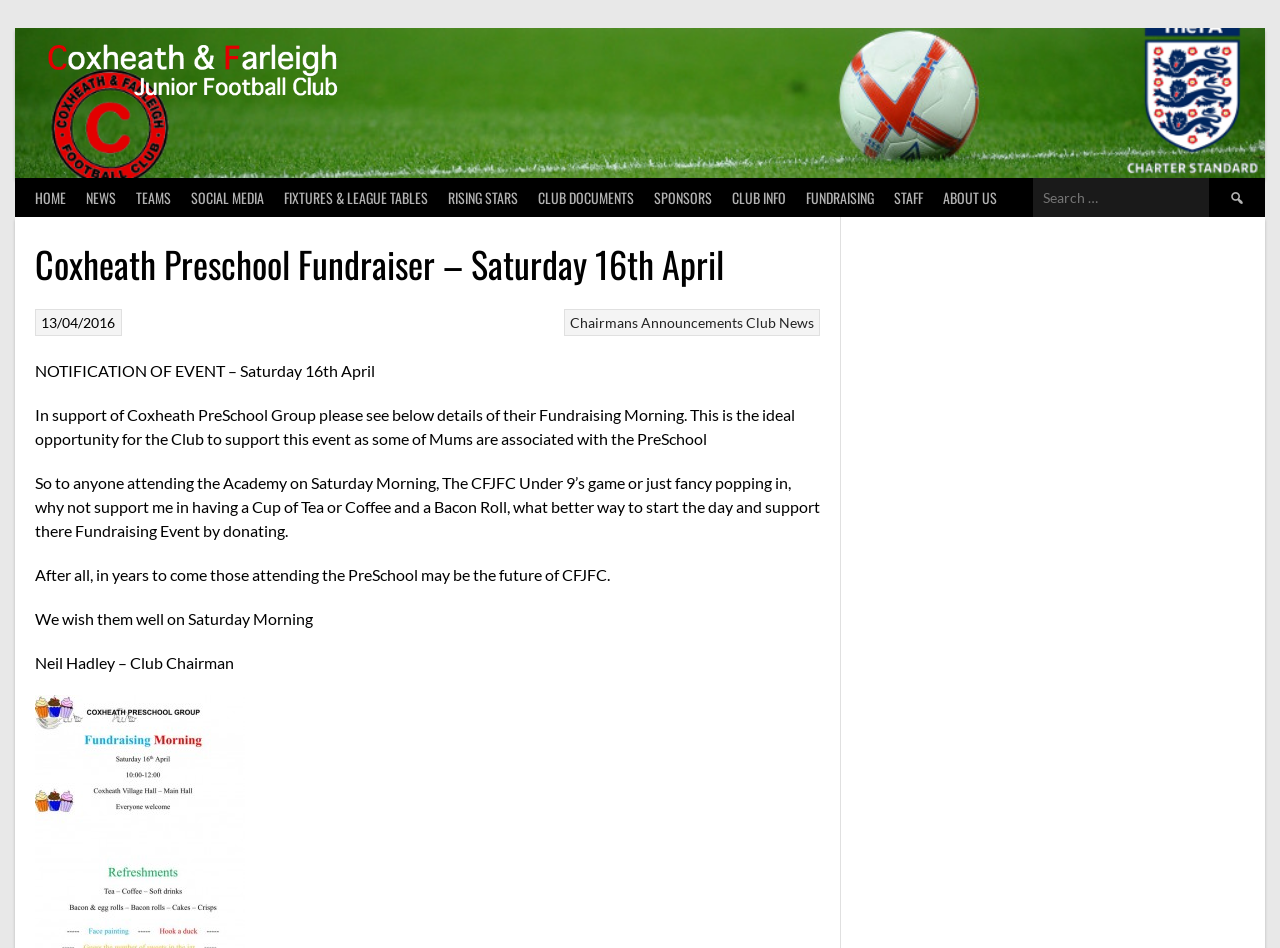Determine the bounding box coordinates of the clickable element to achieve the following action: 'Click the HOME link'. Provide the coordinates as four float values between 0 and 1, formatted as [left, top, right, bottom].

[0.02, 0.188, 0.059, 0.228]